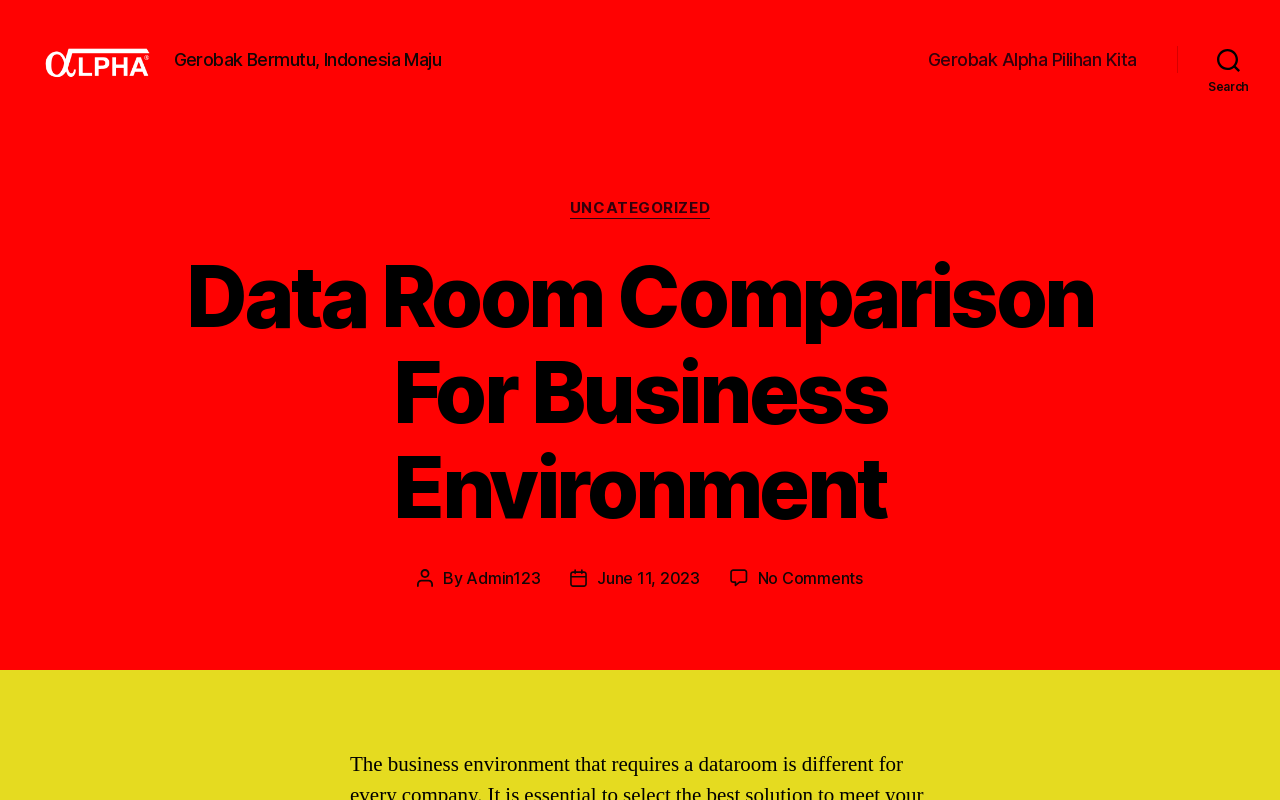Respond to the following query with just one word or a short phrase: 
What is the name of the company?

Gerobak Alpha